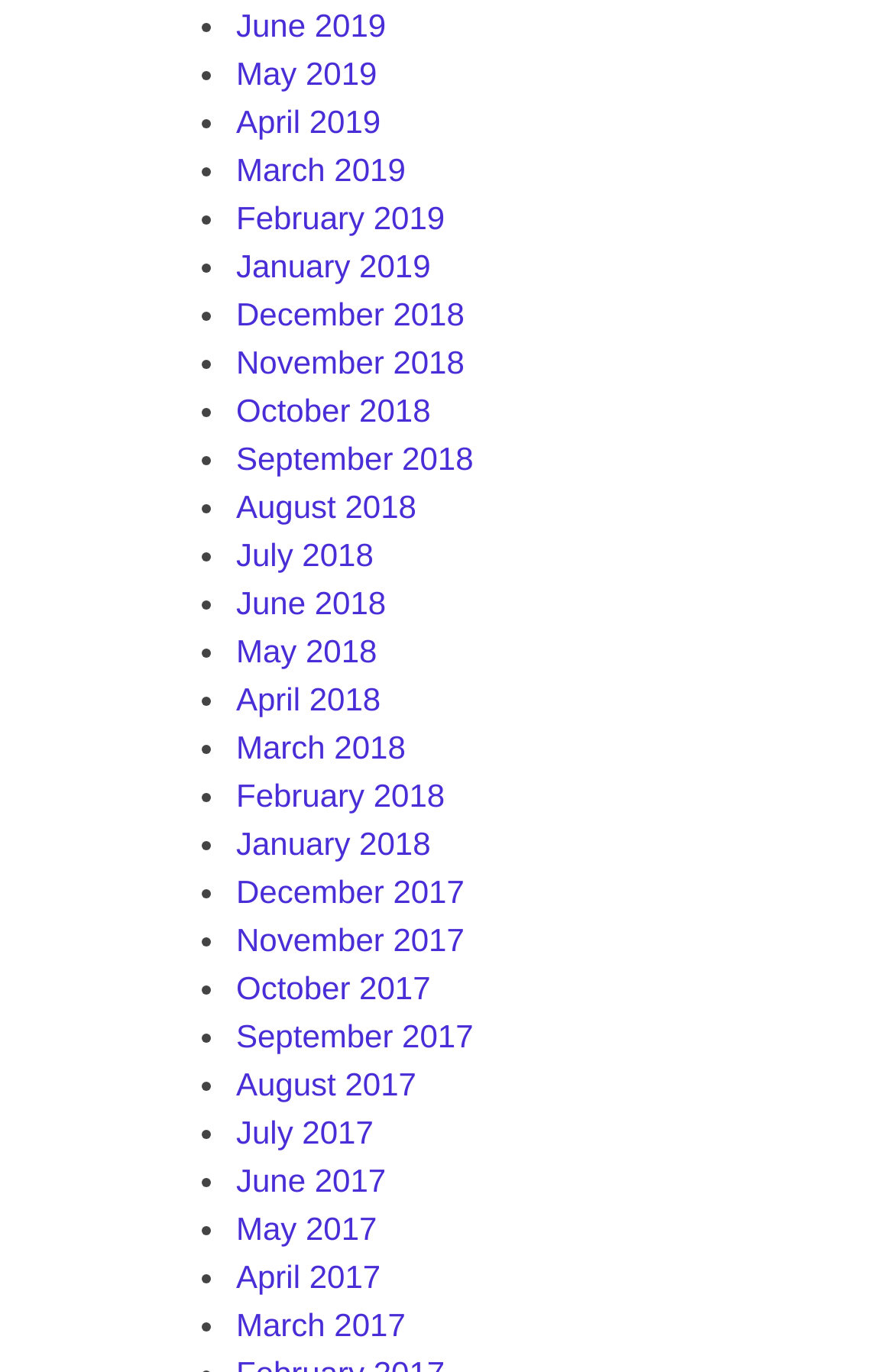Using the details from the image, please elaborate on the following question: What is the pattern of the list?

By analyzing the list of links on the webpage, I noticed that each link represents a month, and they are listed in reverse chronological order, with the most recent month at the top and the earliest month at the bottom. This suggests that the list is a collection of monthly archives.